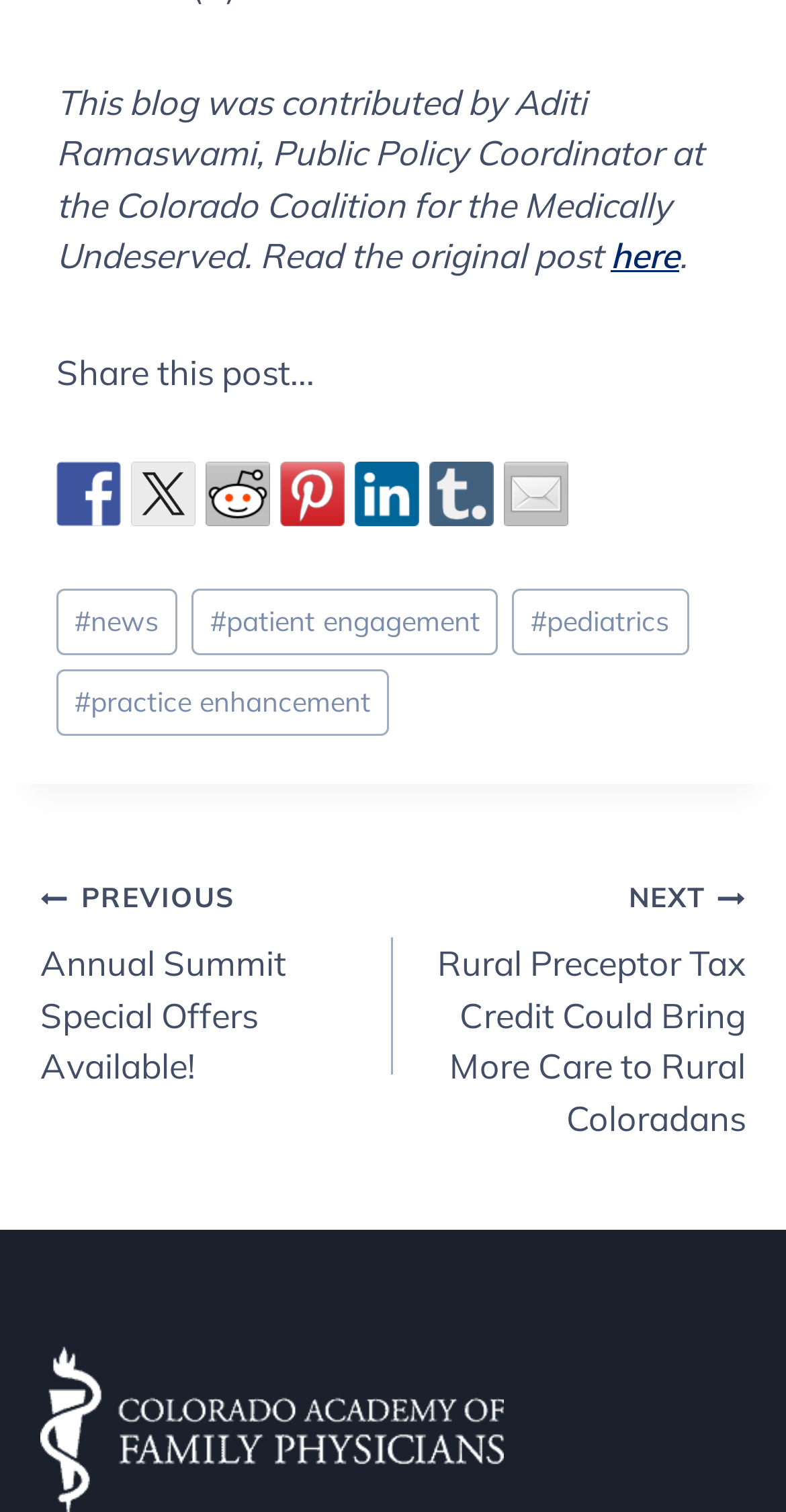Please reply to the following question using a single word or phrase: 
How many social media platforms are available for sharing?

7